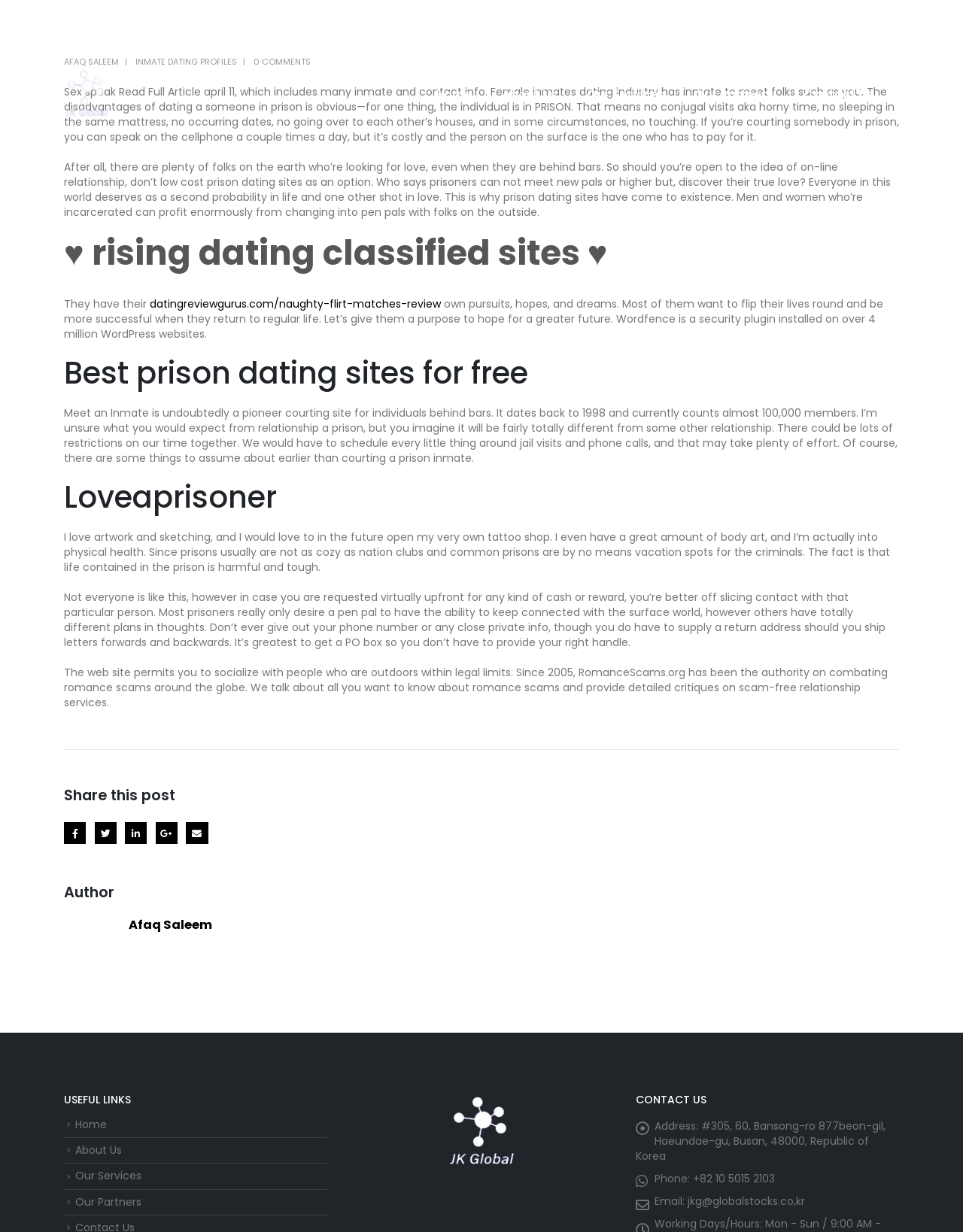Illustrate the webpage with a detailed description.

This webpage is about prison dating sites, specifically highlighting the top thirteen free prison dating sites for 2023. At the top, there is a navigation menu with links to "Home", "About Us", "Our Services", "Our Partners", and "Contact Us". Below the navigation menu, there is a main section that contains several articles and links.

The main section starts with a brief introduction to prison dating, discussing the challenges and limitations of dating someone in prison. This is followed by a series of articles and links to different prison dating sites, including "Meet an Inmate" and "Loveaprisoner". Each article provides a brief overview of the site and its features.

Throughout the main section, there are also several headings and subheadings that break up the content and provide a clear structure to the page. These headings include "♥ rising dating classified sites ♥", "Best prison dating sites for free", and "Loveaprisoner".

In addition to the main content, there are also several links and buttons scattered throughout the page. These include social media links to share the post, as well as links to other related articles and websites. At the bottom of the page, there is a section titled "USEFUL LINKS" that provides quick access to other important pages on the site, such as "Home", "About Us", and "Contact Us".

On the right-hand side of the page, there is a complementary section that provides additional information and resources. This section includes a "CONTACT US" heading, followed by the site's address, phone number, and email address.